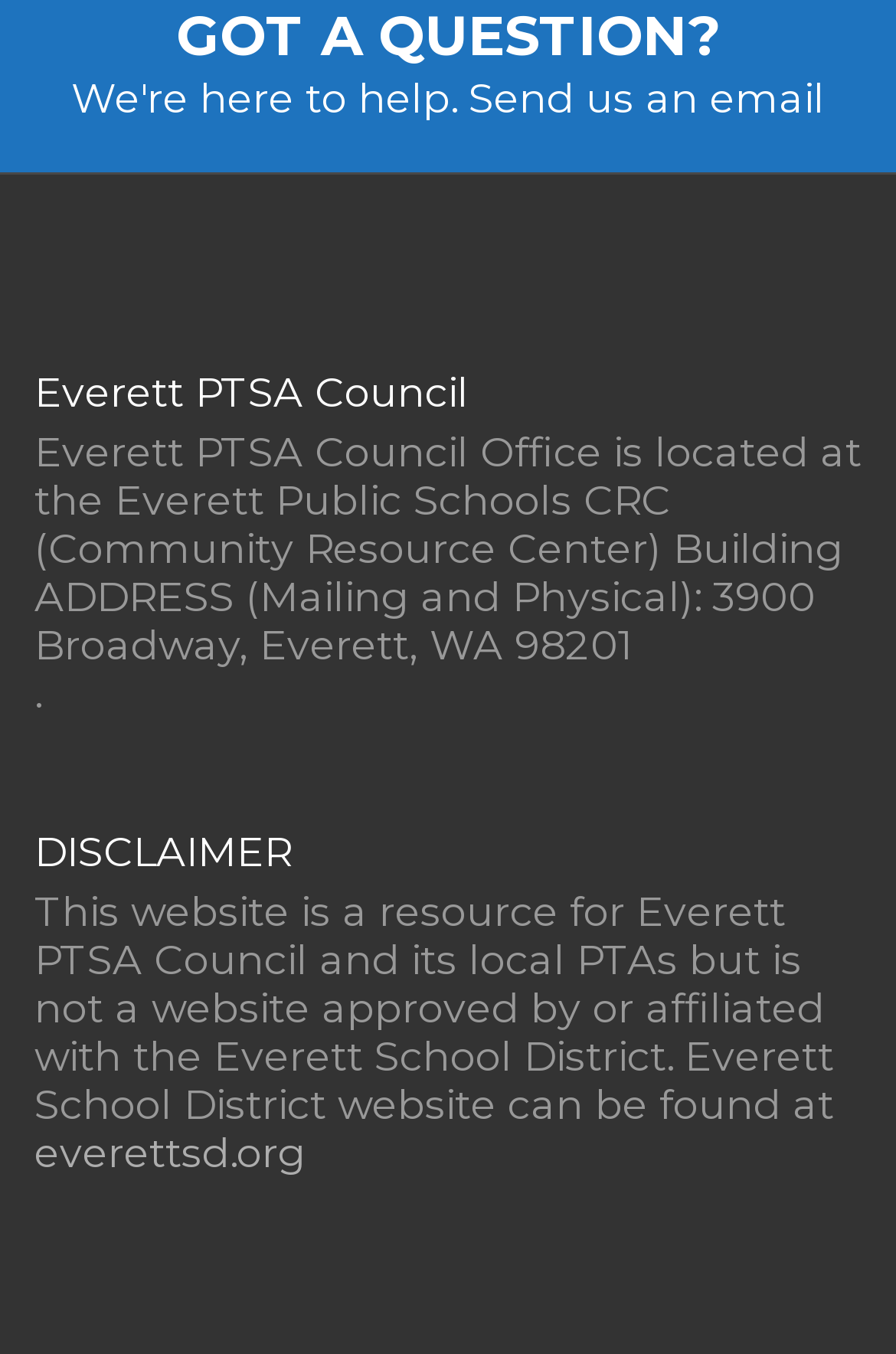What is the name of the PTSA Council?
Using the image, answer in one word or phrase.

Everett PTSA Council